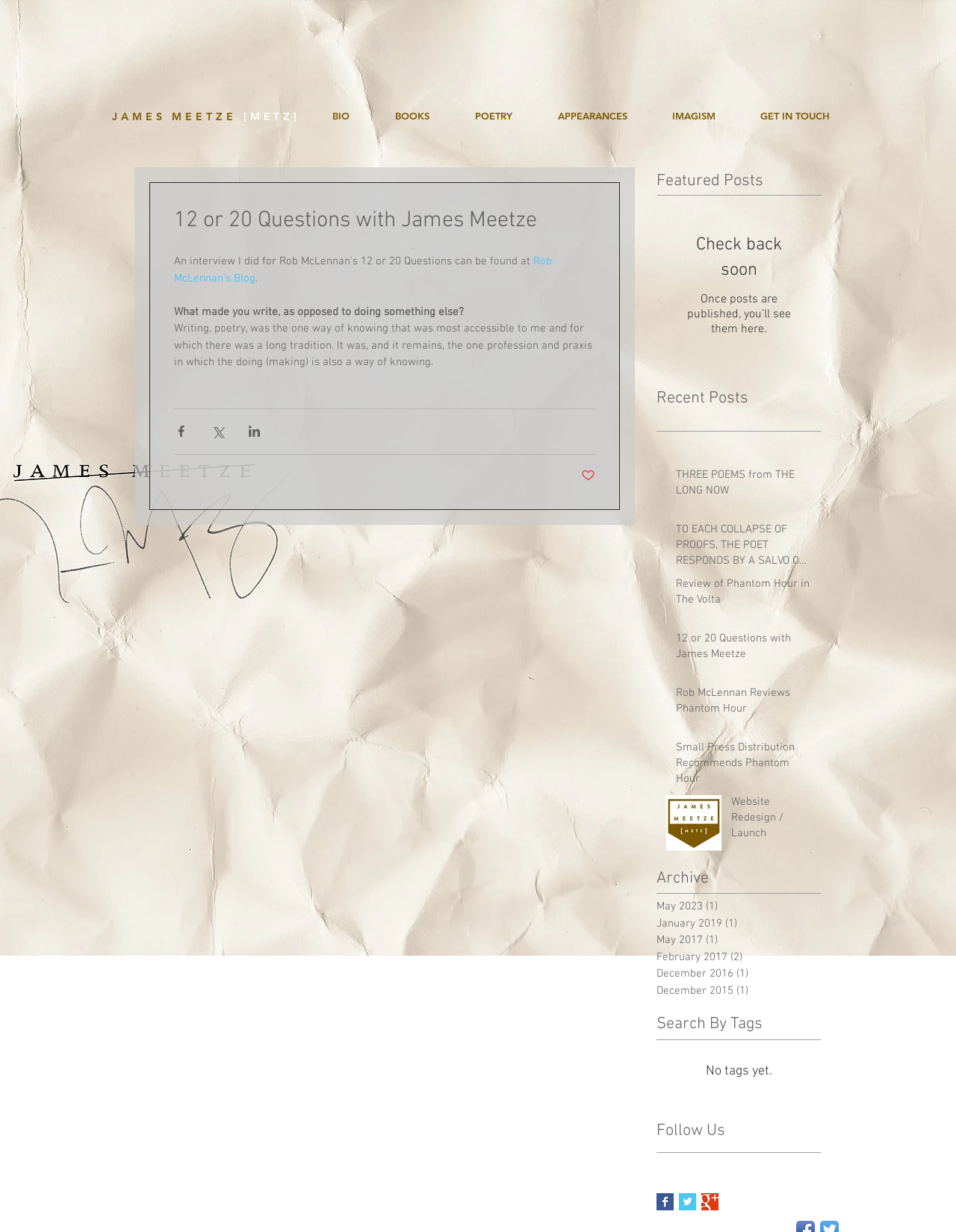From the webpage screenshot, predict the bounding box coordinates (top-left x, top-left y, bottom-right x, bottom-right y) for the UI element described here: BOOKS

[0.377, 0.087, 0.461, 0.101]